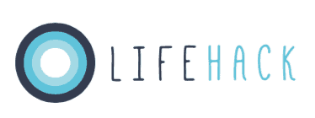Deliver an in-depth description of the image, highlighting major points.

The image features the logo of "Lifehack HQ," characterized by a modern design that blends circular and typographic elements. The logo comprises a circular graphic in shades of blue, transitioning from a darker hue at the outer edge to a lighter one toward the center. This circle is accompanied by the word "LIFEHACK," where "LIFE" is depicted in a bold typeface, while "HACK" stands out in a lighter, slightly whimsical font, creating a visually appealing contrast. The design embodies the innovative and collaborative spirit of Lifehack HQ, a space dedicated to fostering connections and promoting initiatives that inspire positive change.